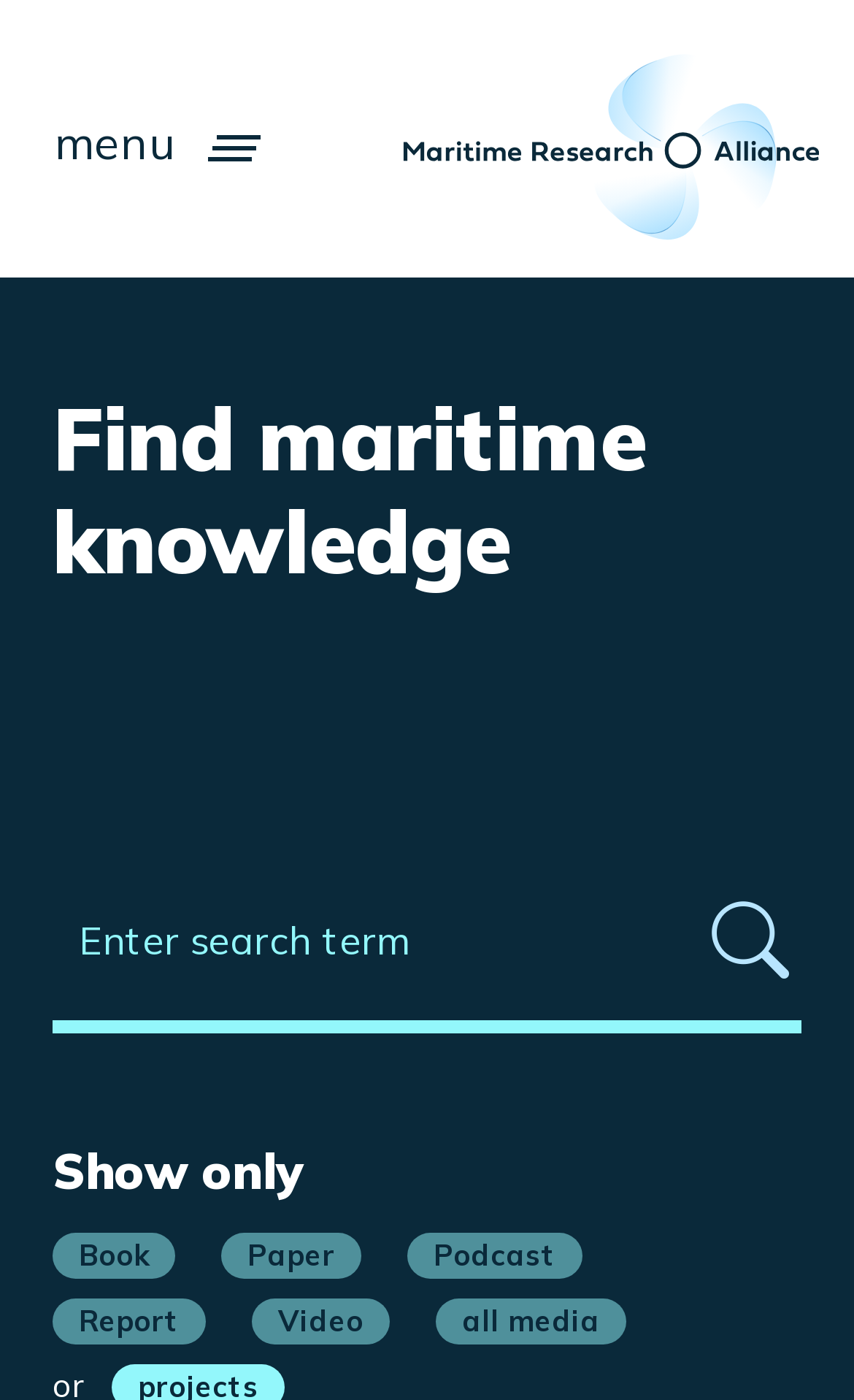Bounding box coordinates are to be given in the format (top-left x, top-left y, bottom-right x, bottom-right y). All values must be floating point numbers between 0 and 1. Provide the bounding box coordinate for the UI element described as: Green fuels for sustainable transport

[0.062, 0.504, 0.905, 0.587]